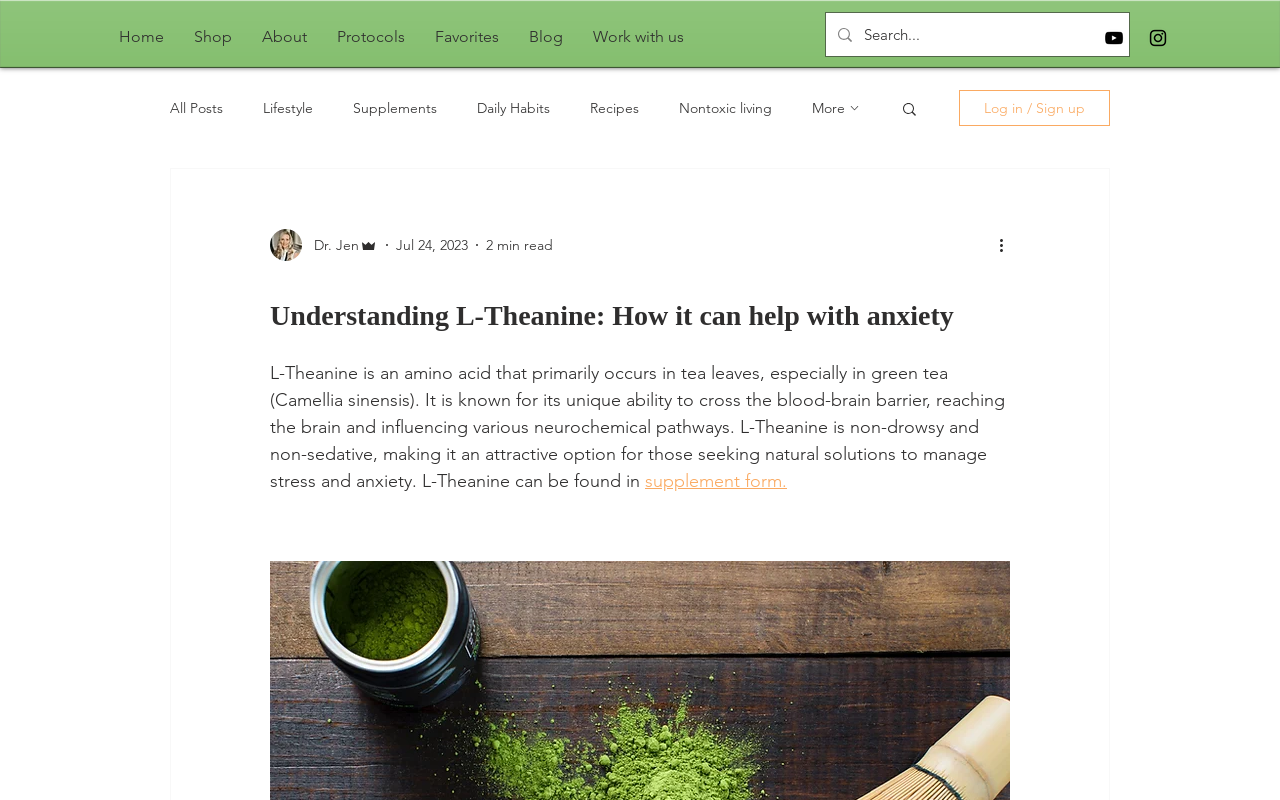Please reply to the following question using a single word or phrase: 
What is the website's navigation menu?

Site